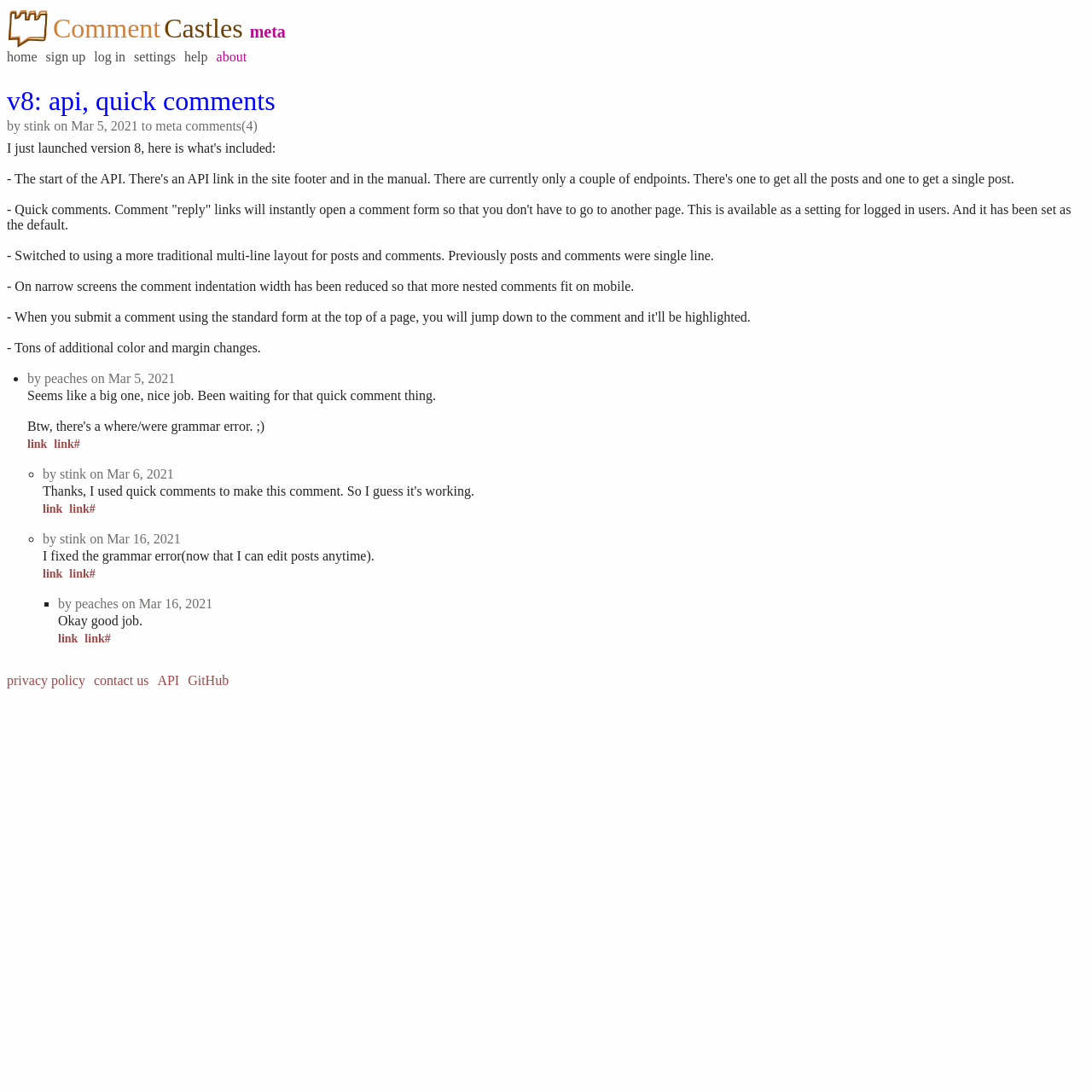Explain the features and main sections of the webpage comprehensively.

This webpage is about v8: api, quick comments. At the top left corner, there is a small image and a link. Below them, there are several links, including "Comment Castles", "meta", "home", "sign up", "log in", "settings", and "help". 

The main content area starts with a heading "v8: api, quick comments" followed by a link with the same text. Below the heading, there is a text "by stink on Mar 5, 2021 to meta" and a link "comments(4)". 

The main content is divided into several sections. The first section describes the new features, including quick comments, a traditional multi-line layout for posts and comments, and changes to comment indentation on narrow screens. The second section is a list of comments. Each comment includes the author's name, the date, and the comment text. Some comments also have links. 

At the bottom of the page, there is a section with links to "privacy policy", "contact us", "API", and "GitHub".